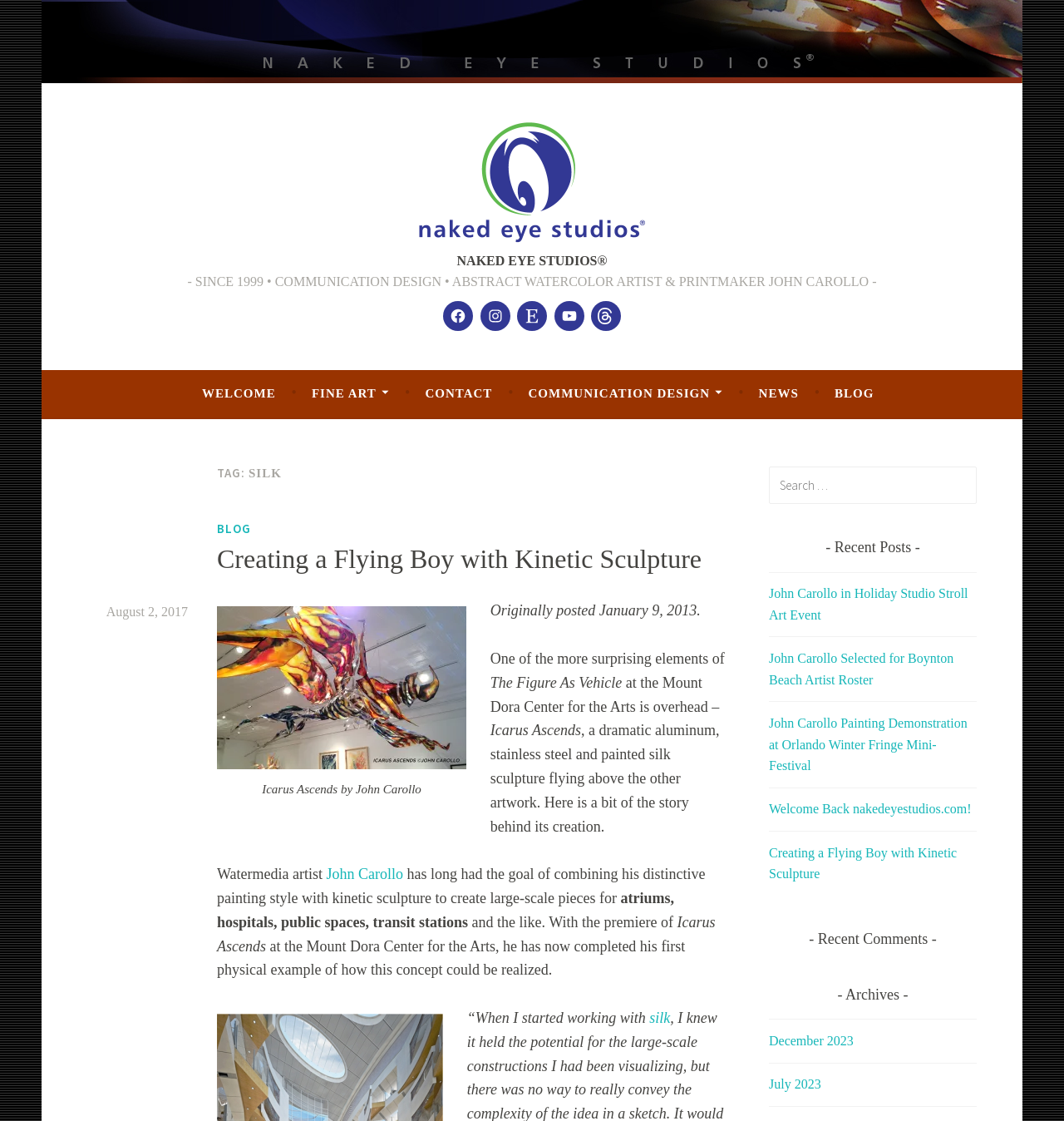Determine the bounding box coordinates for the UI element with the following description: "August 2, 2017June 9, 2020". The coordinates should be four float numbers between 0 and 1, represented as [left, top, right, bottom].

[0.1, 0.54, 0.177, 0.552]